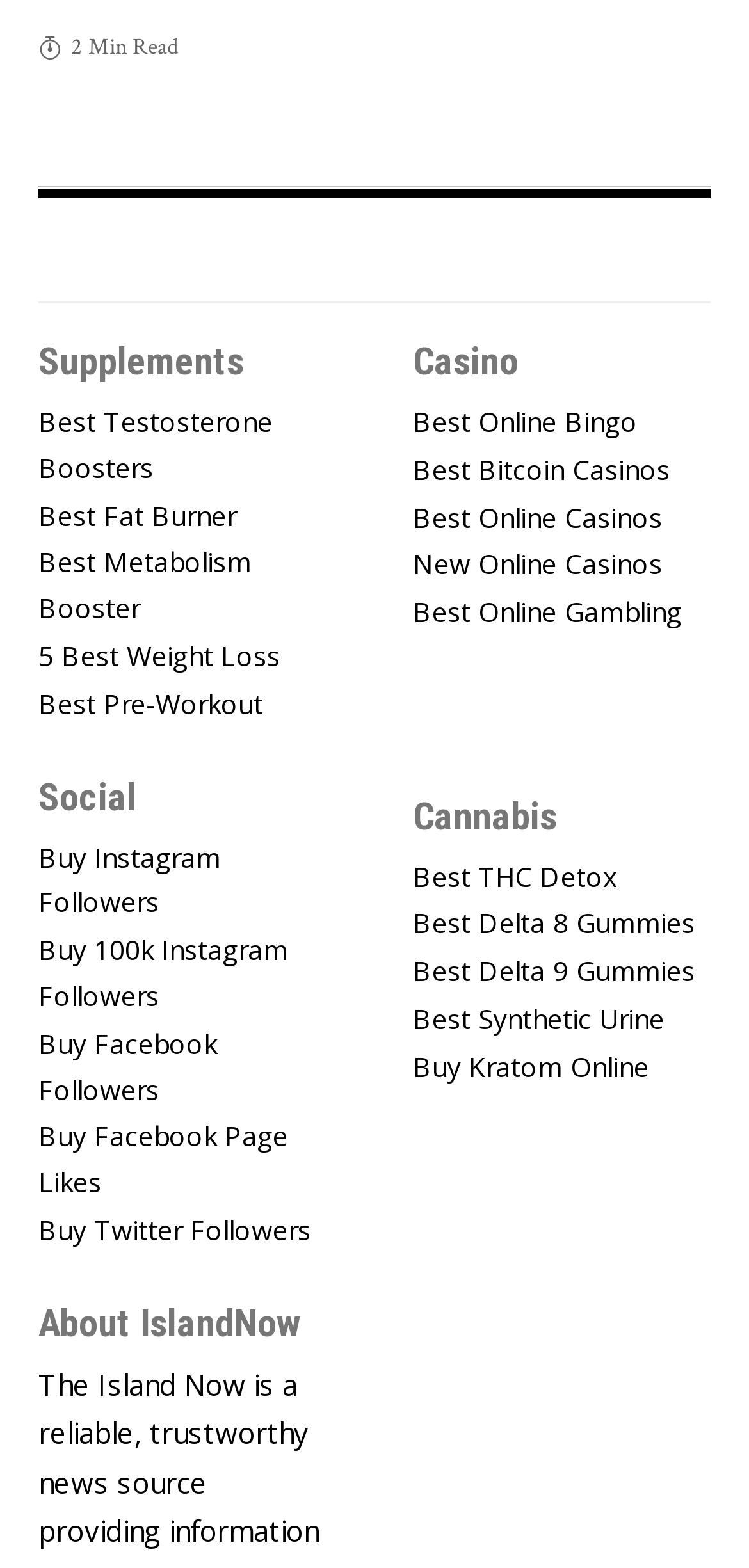How many cannabis-related products are listed?
From the screenshot, provide a brief answer in one word or phrase.

5